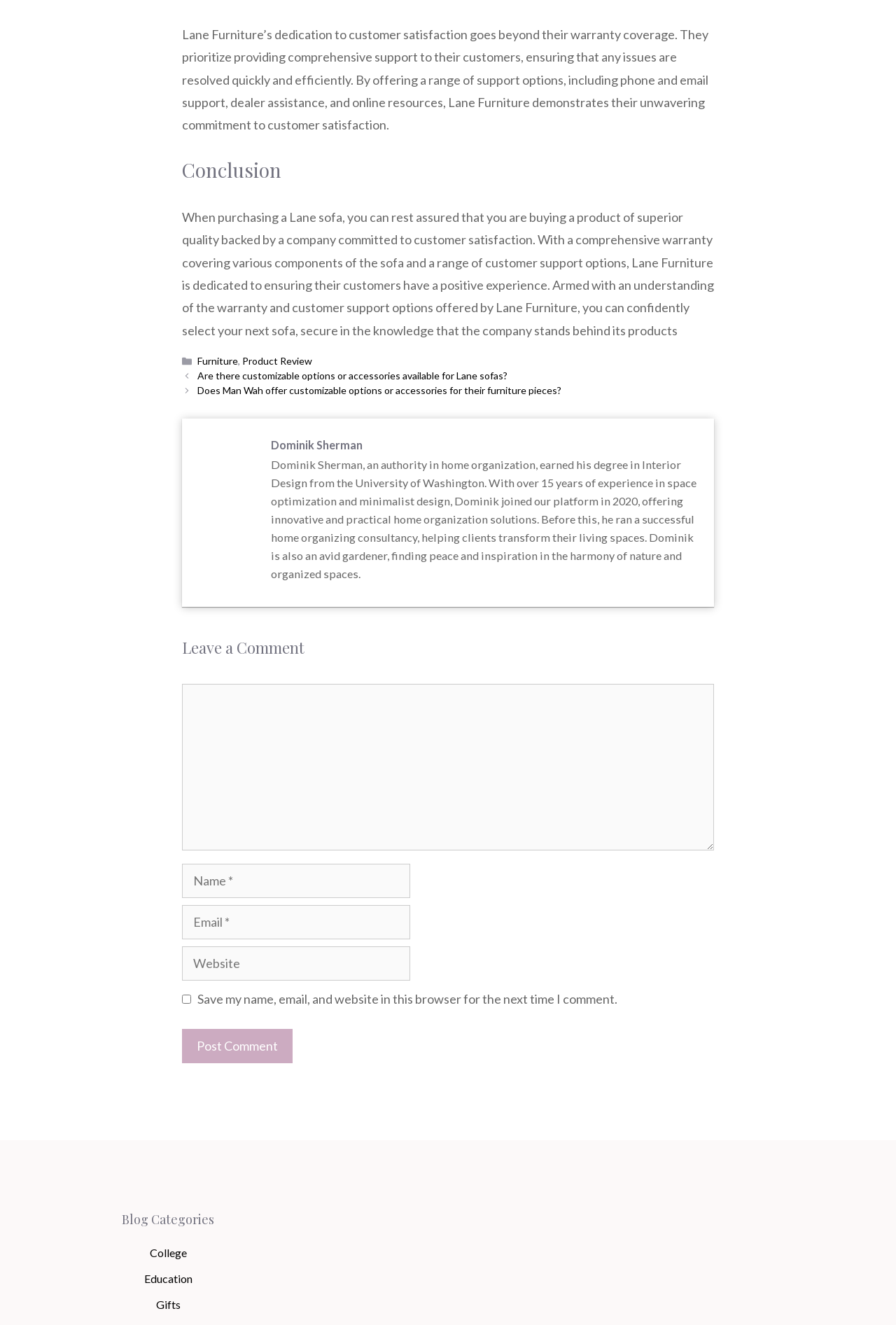Bounding box coordinates are specified in the format (top-left x, top-left y, bottom-right x, bottom-right y). All values are floating point numbers bounded between 0 and 1. Please provide the bounding box coordinate of the region this sentence describes: Product Review

[0.271, 0.268, 0.349, 0.277]